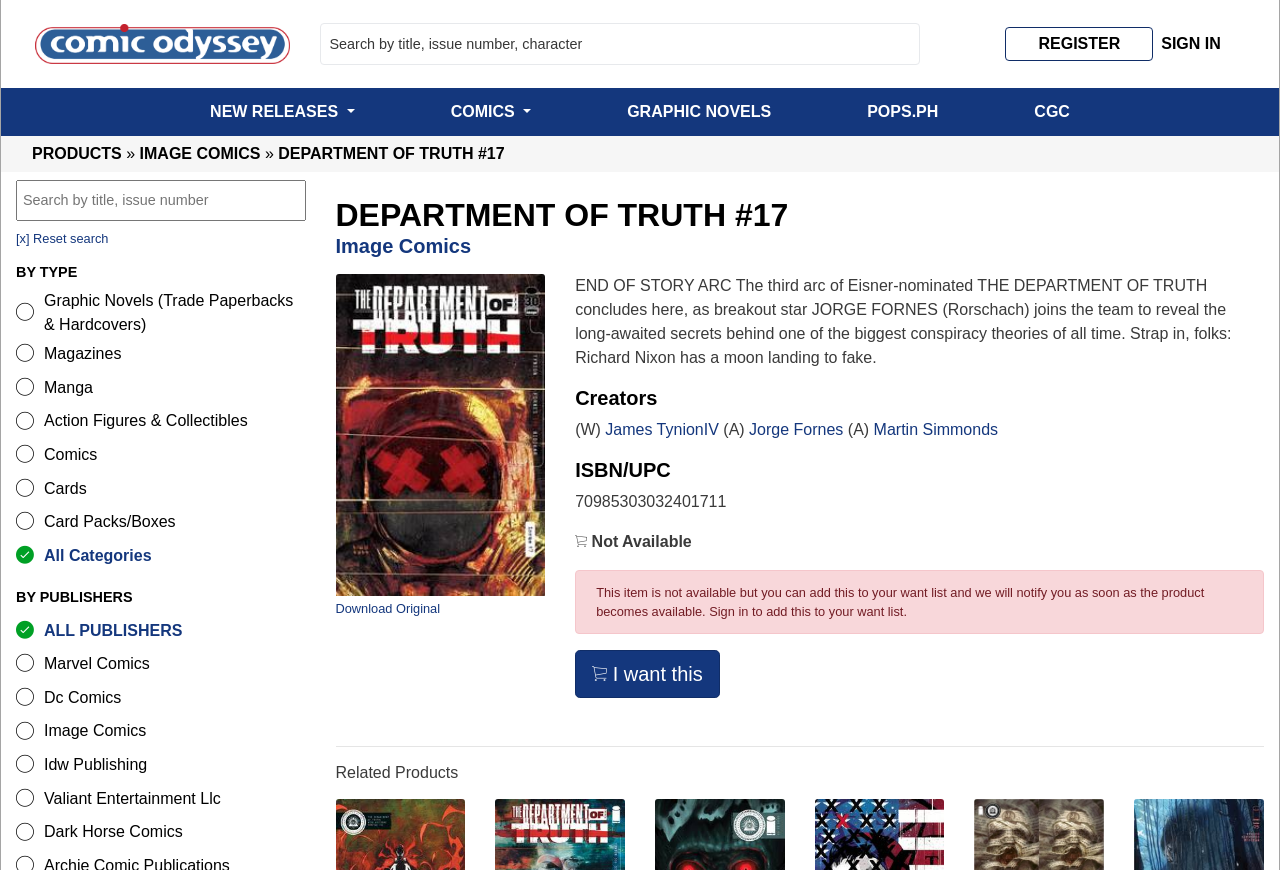Give a short answer to this question using one word or a phrase:
What is the title of the comic book?

DEPARTMENT OF TRUTH #17